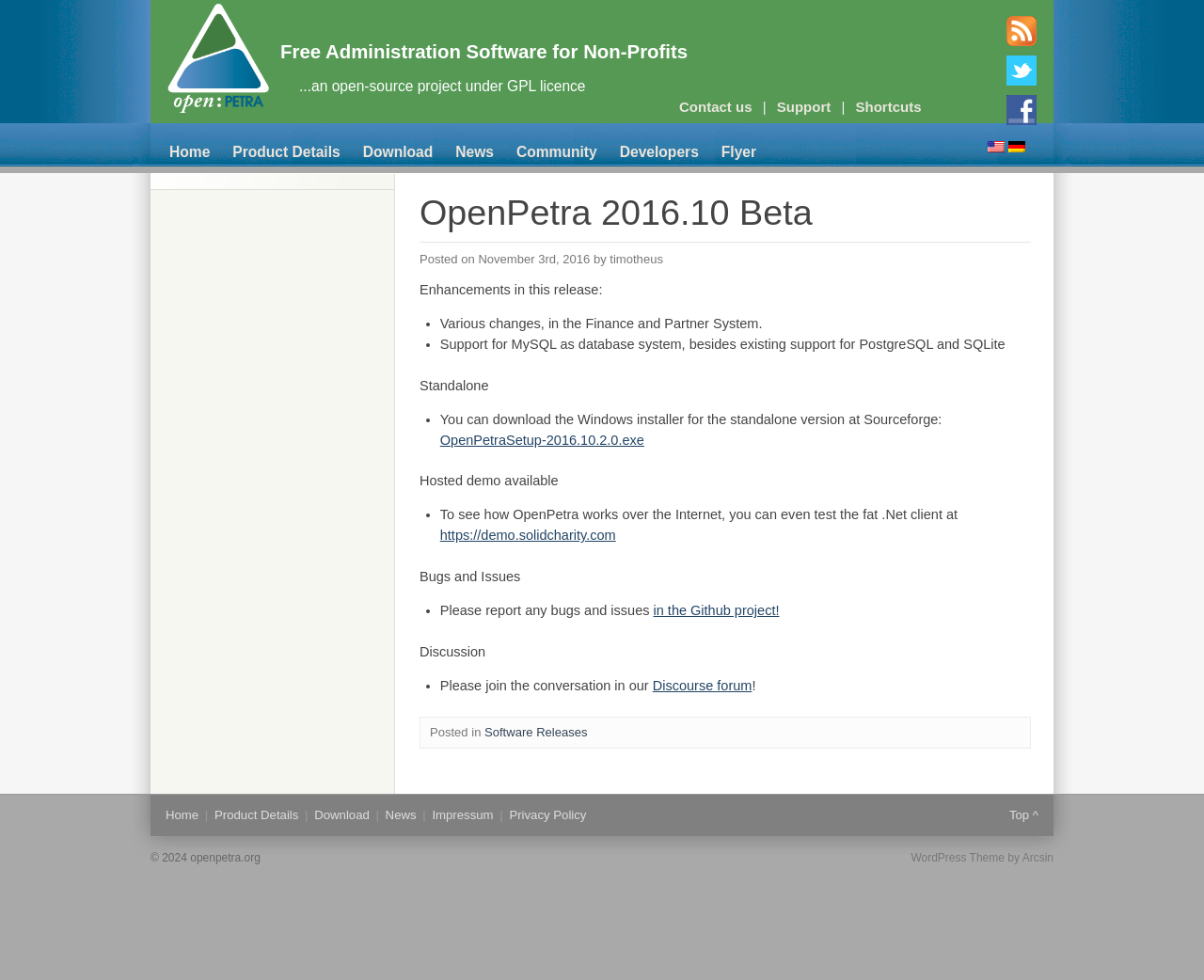Where can I download the Windows installer for the standalone version of OpenPetra?
Look at the image and respond with a one-word or short-phrase answer.

Sourceforge